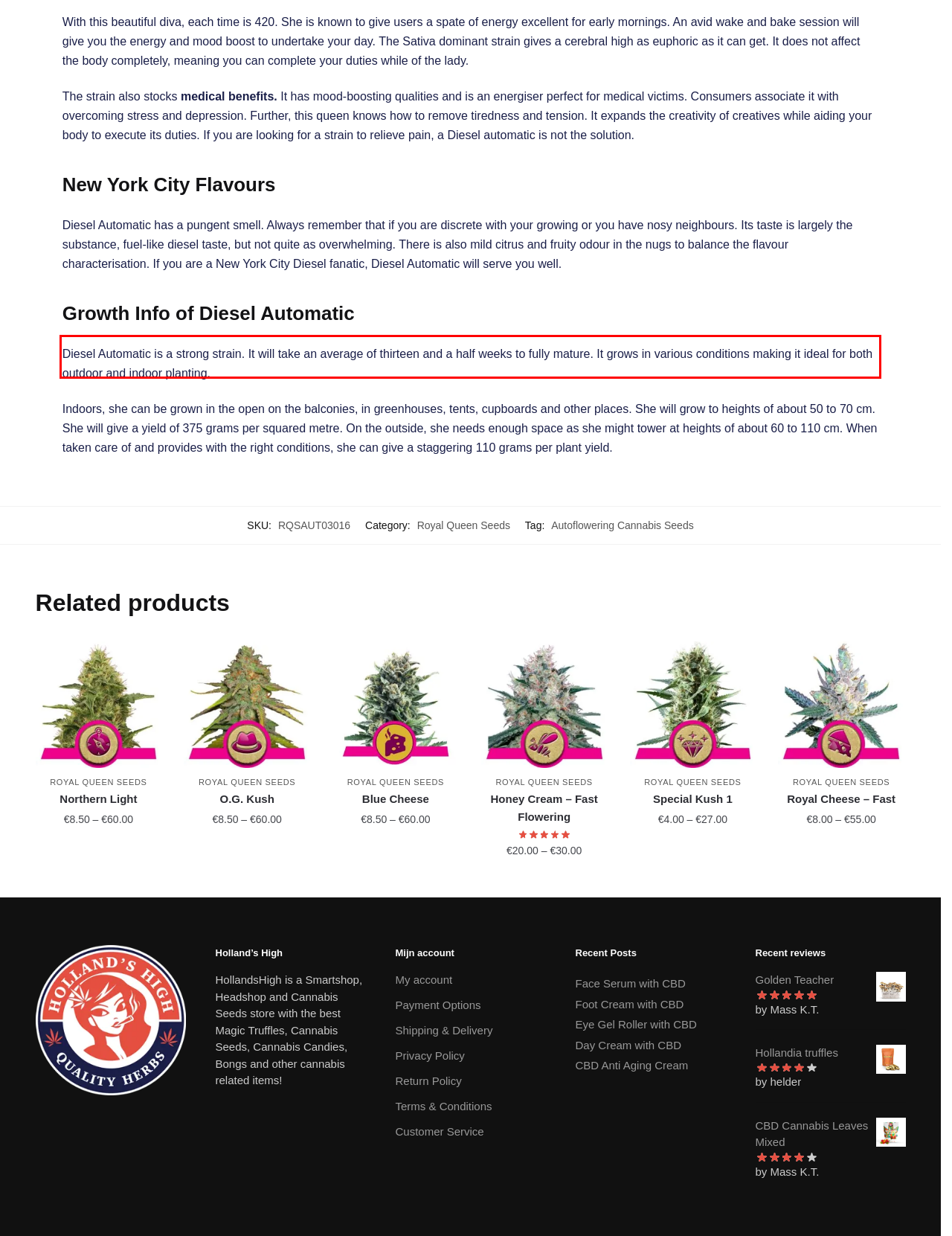Within the screenshot of a webpage, identify the red bounding box and perform OCR to capture the text content it contains.

Diesel Automatic is a strong strain. It will take an average of thirteen and a half weeks to fully mature. It grows in various conditions making it ideal for both outdoor and indoor planting.